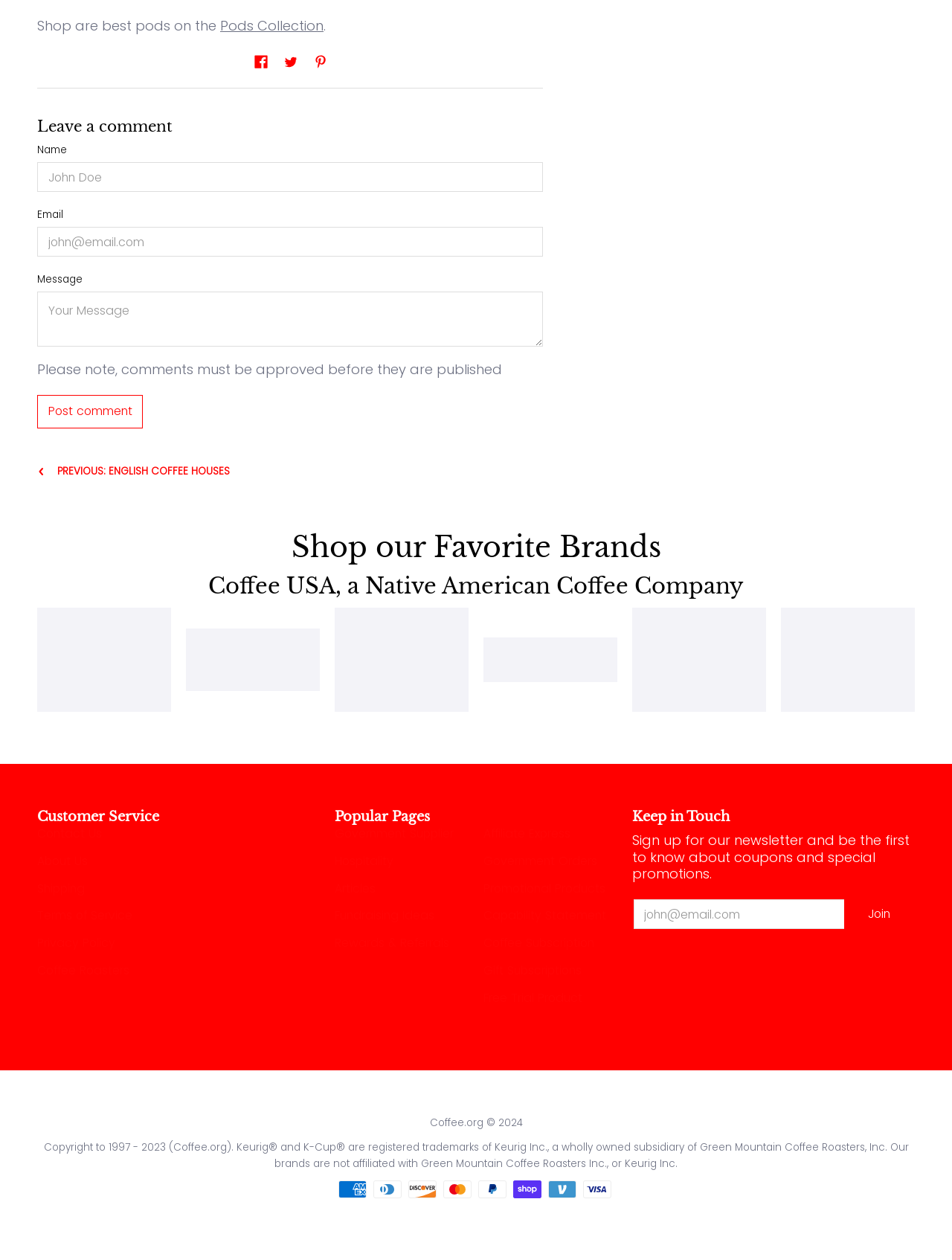What is the logo of Coffee USA?
Provide a concise answer using a single word or phrase based on the image.

Coffee USA Logo